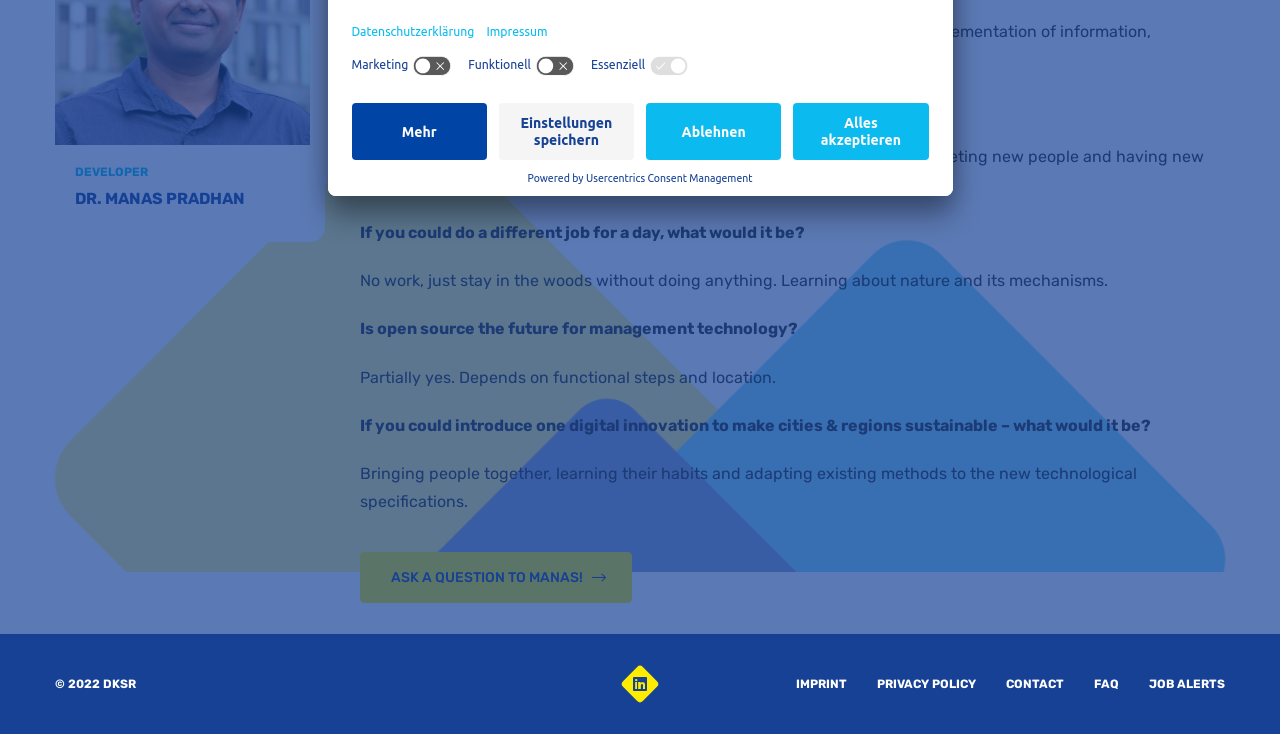Bounding box coordinates must be specified in the format (top-left x, top-left y, bottom-right x, bottom-right y). All values should be floating point numbers between 0 and 1. What are the bounding box coordinates of the UI element described as: Job Alerts

[0.898, 0.913, 0.957, 0.952]